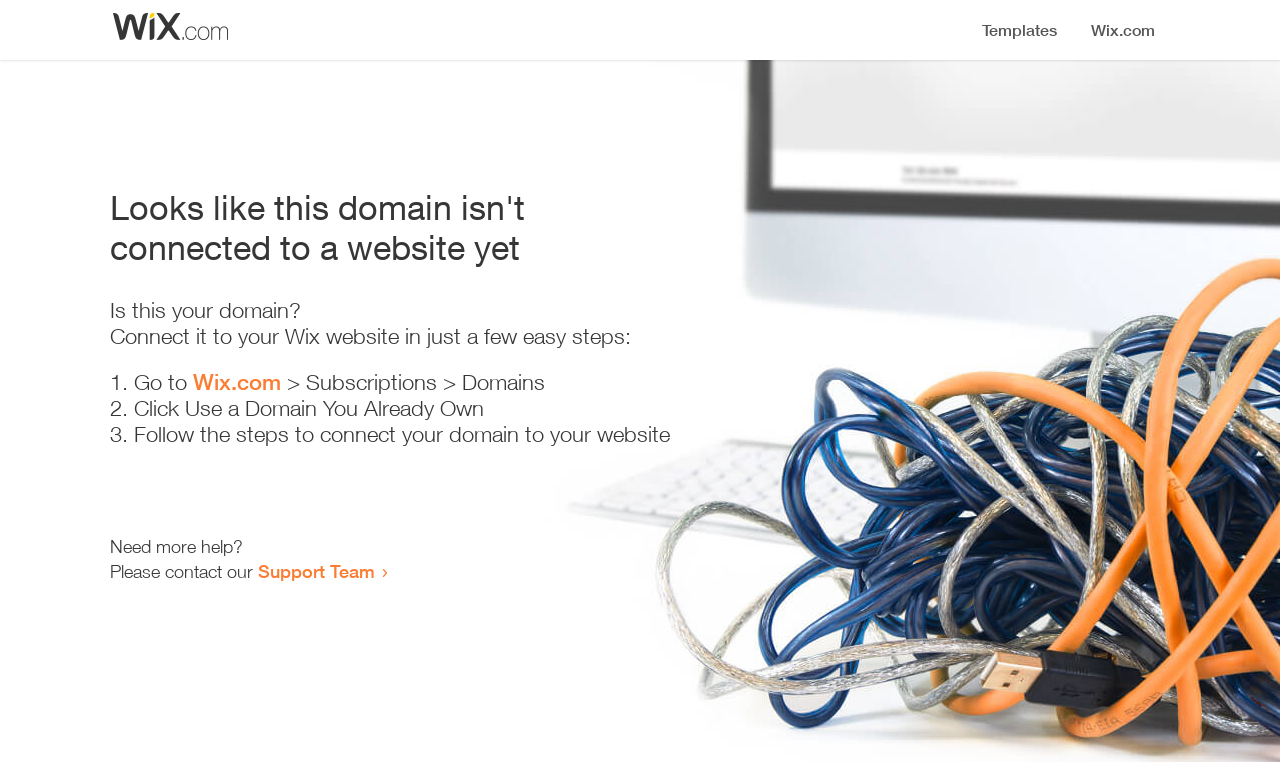Extract the main heading from the webpage content.

Looks like this domain isn't
connected to a website yet